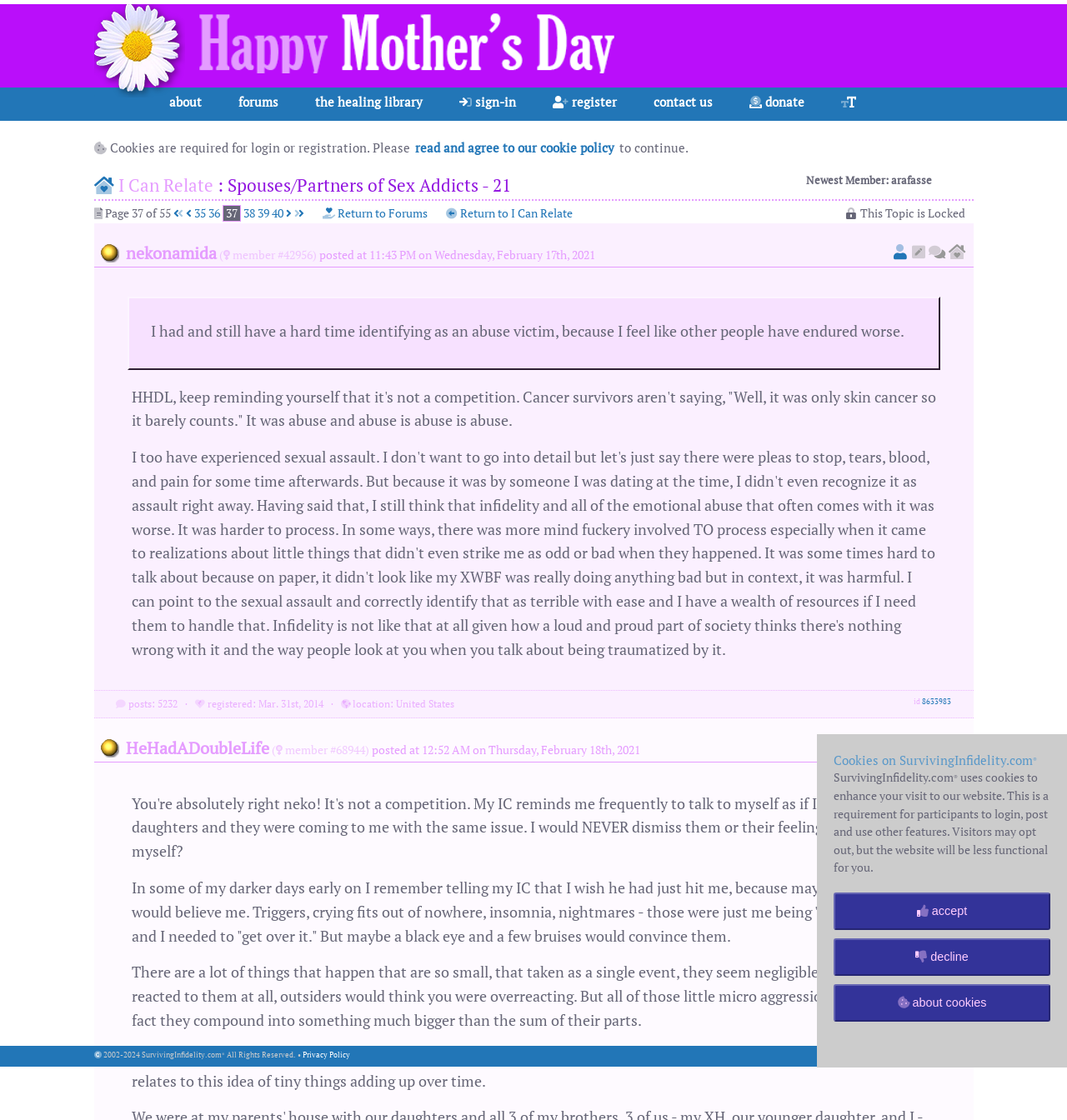Find and specify the bounding box coordinates that correspond to the clickable region for the instruction: "go to forums".

[0.215, 0.078, 0.268, 0.108]